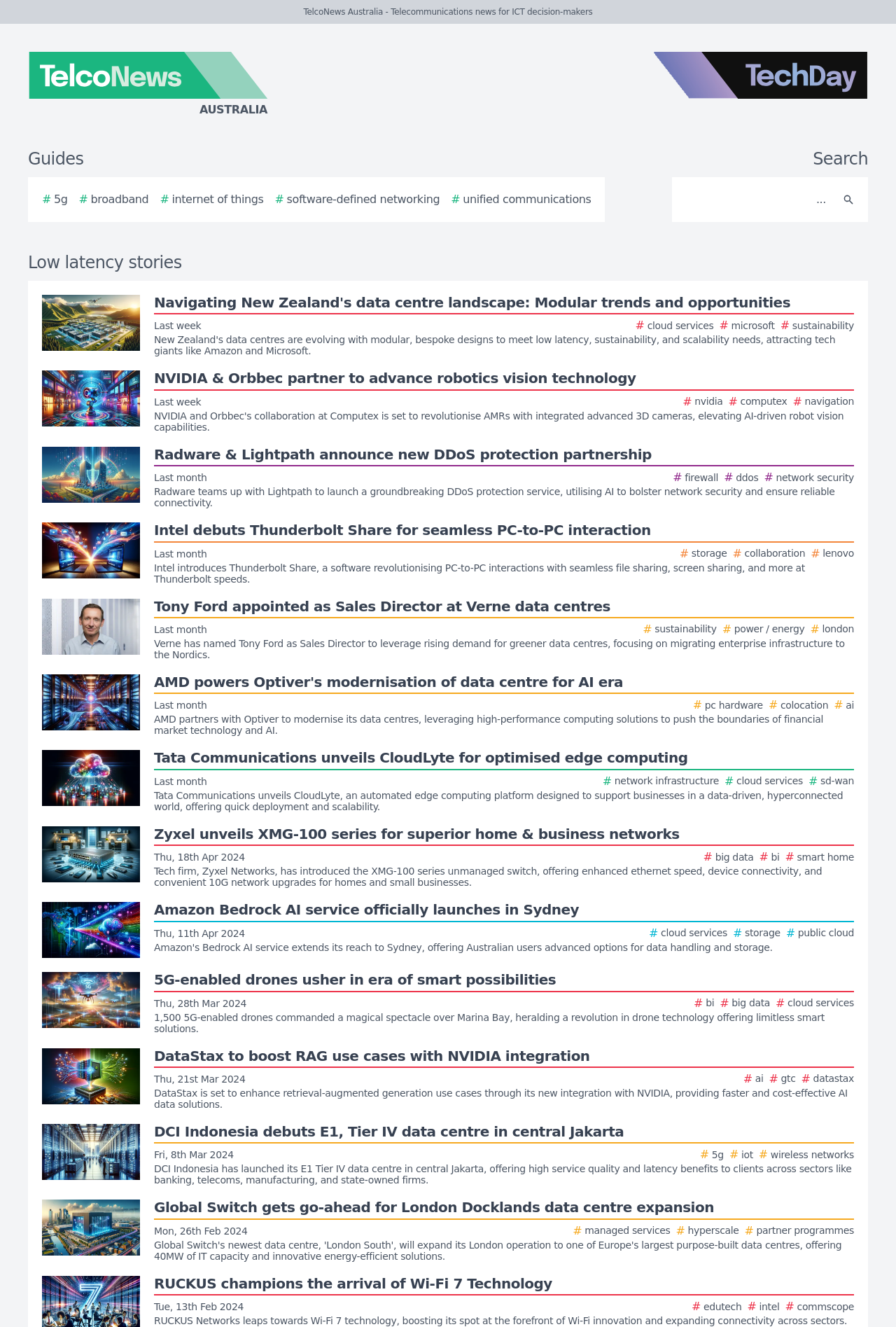What type of stories are featured on this webpage?
Look at the image and answer the question using a single word or phrase.

Low latency stories